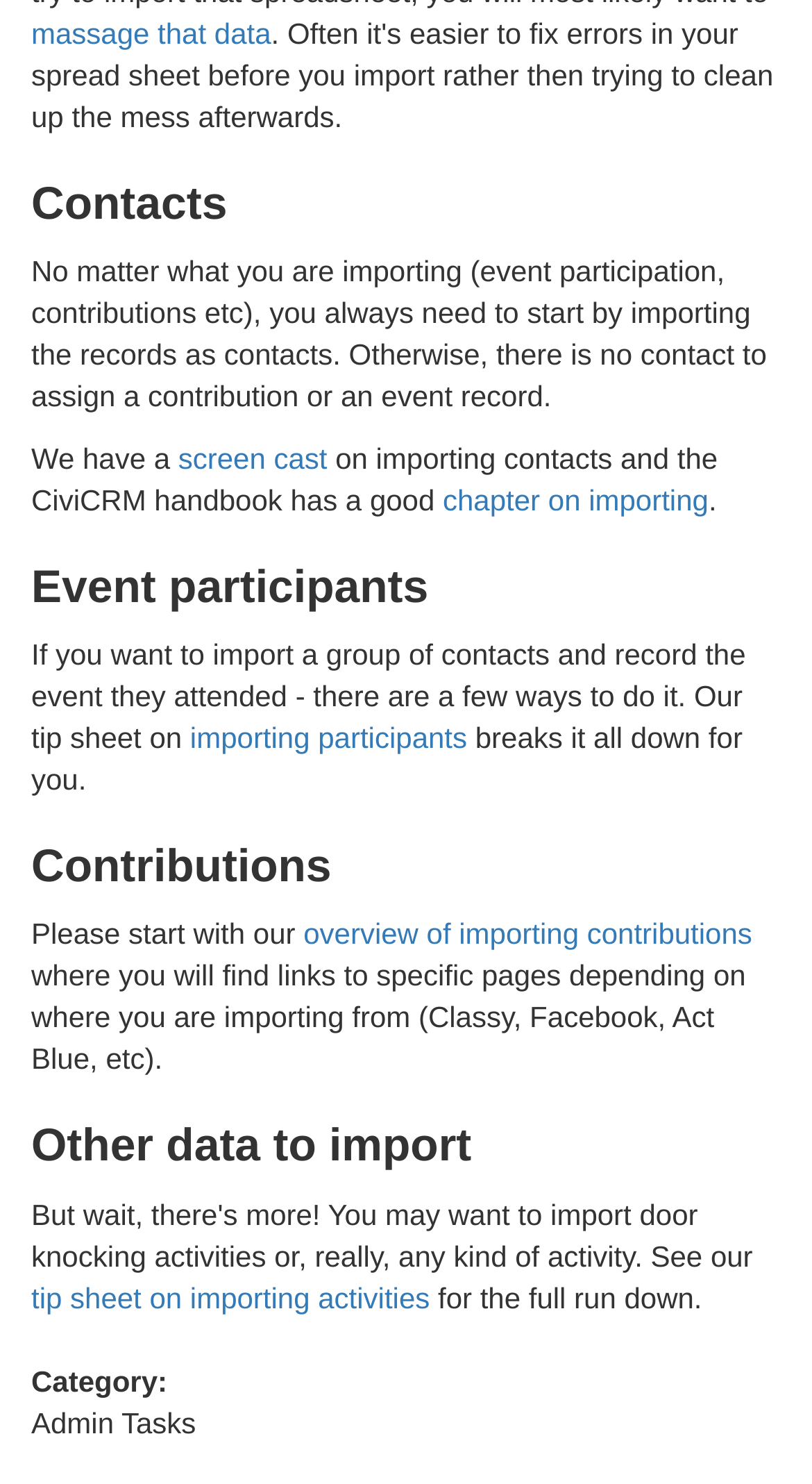Locate the bounding box for the described UI element: "massage that data". Ensure the coordinates are four float numbers between 0 and 1, formatted as [left, top, right, bottom].

[0.038, 0.011, 0.334, 0.033]